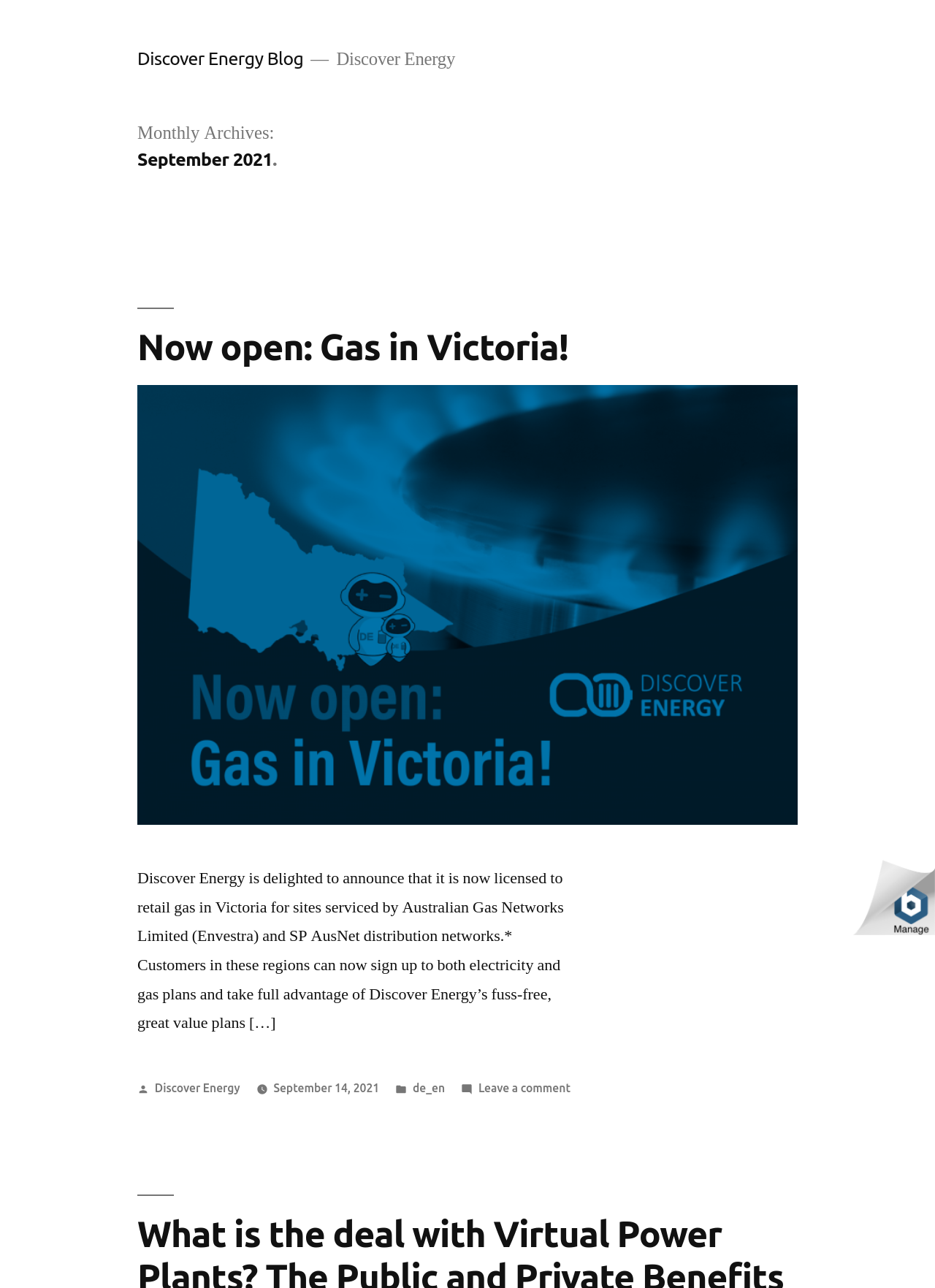Who posted the article?
Please provide a comprehensive answer based on the visual information in the image.

The author of the article can be found in the footer section of the webpage, where it is written as 'Posted by Discover Energy'. This indicates that the article was posted by Discover Energy.